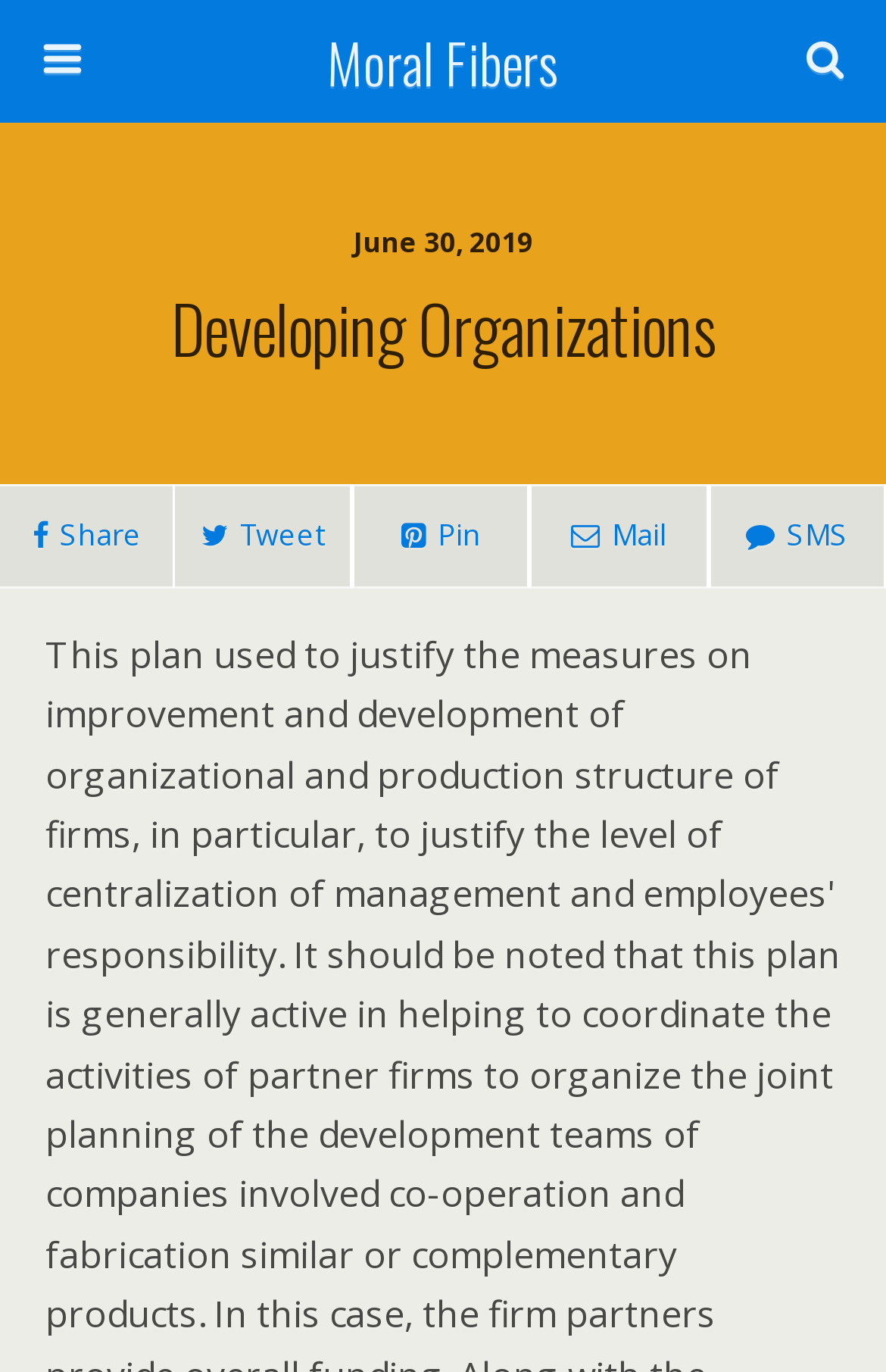How many main sections are visible on the webpage?
Look at the image and respond to the question as thoroughly as possible.

There are two main sections visible on the webpage, which can be inferred from the presence of two distinct sections with different bounding box coordinates, one containing the search bar and the other containing the date and social media sharing options.